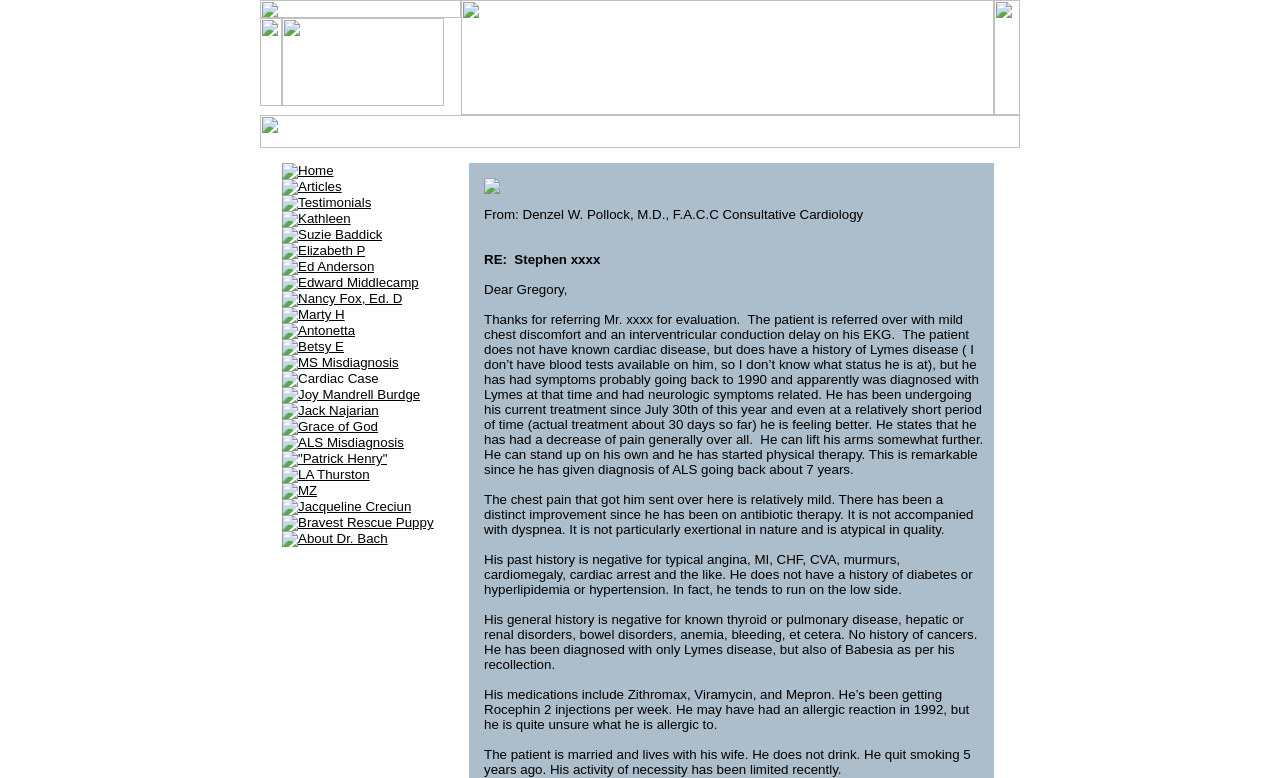Please find the bounding box for the UI element described by: "democrat dating republican".

None